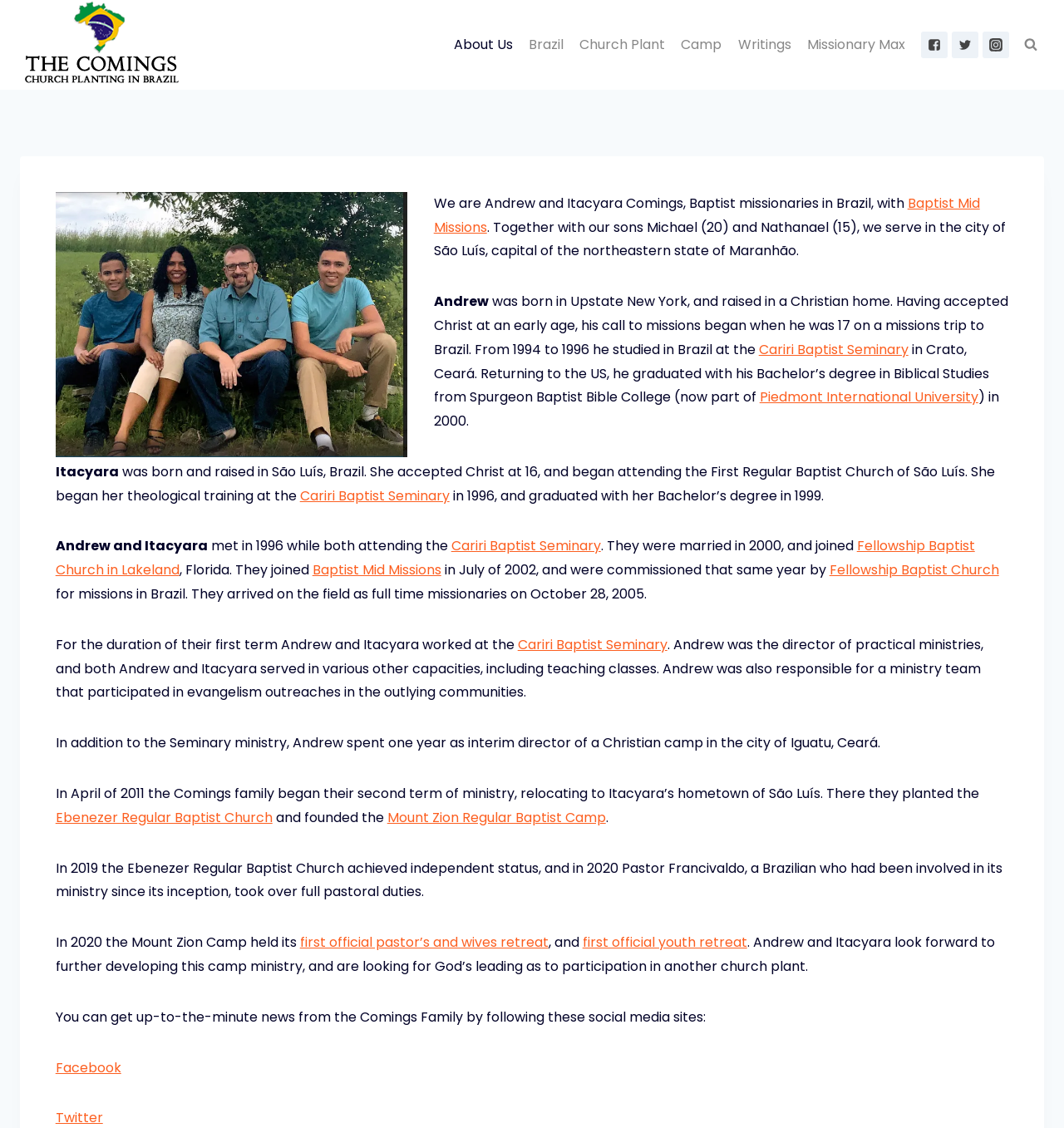Respond with a single word or phrase for the following question: 
What is the name of the seminary where Andrew studied?

Cariri Baptist Seminary